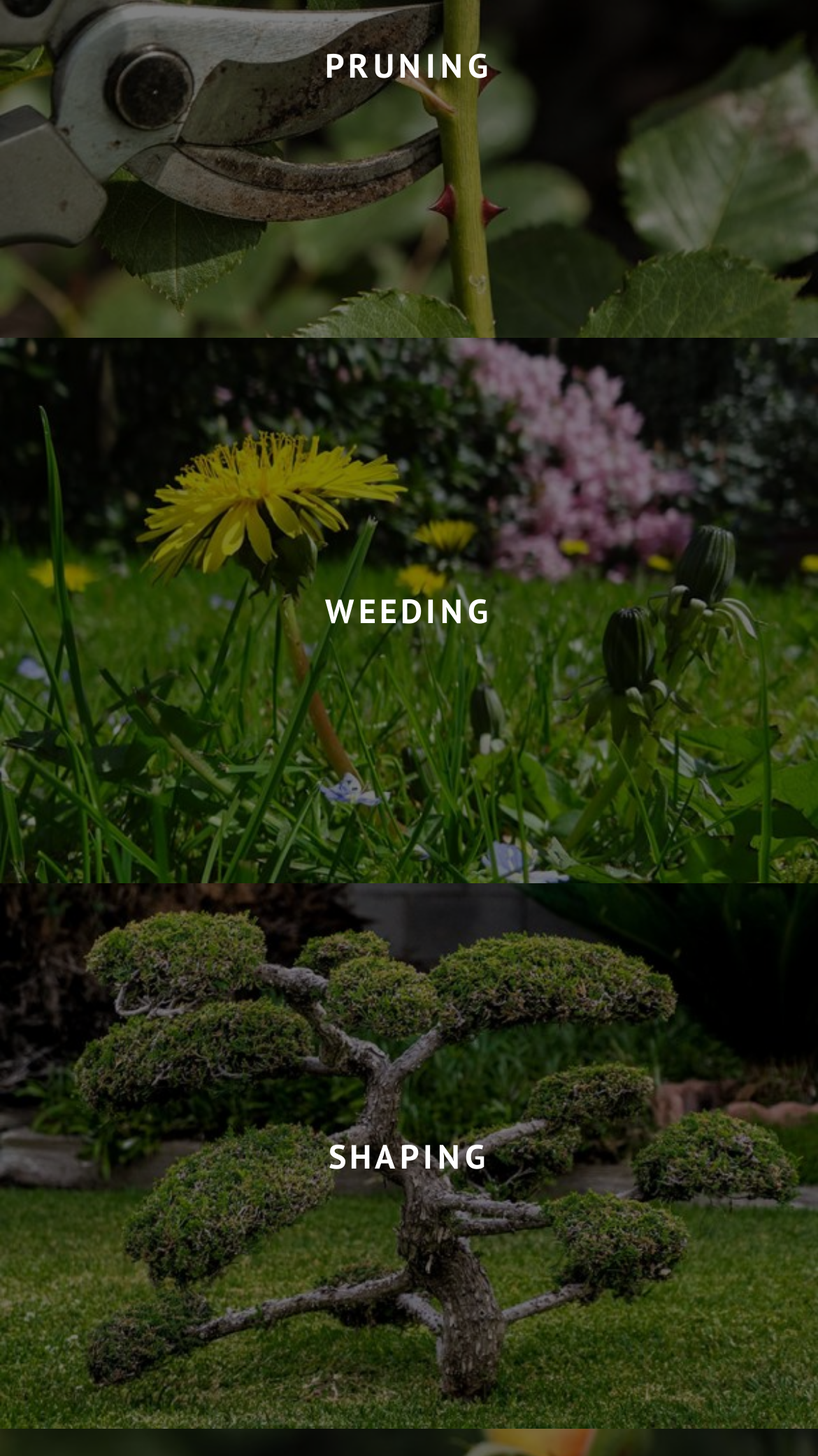Provide a short, one-word or phrase answer to the question below:
How many images are on the webpage?

2